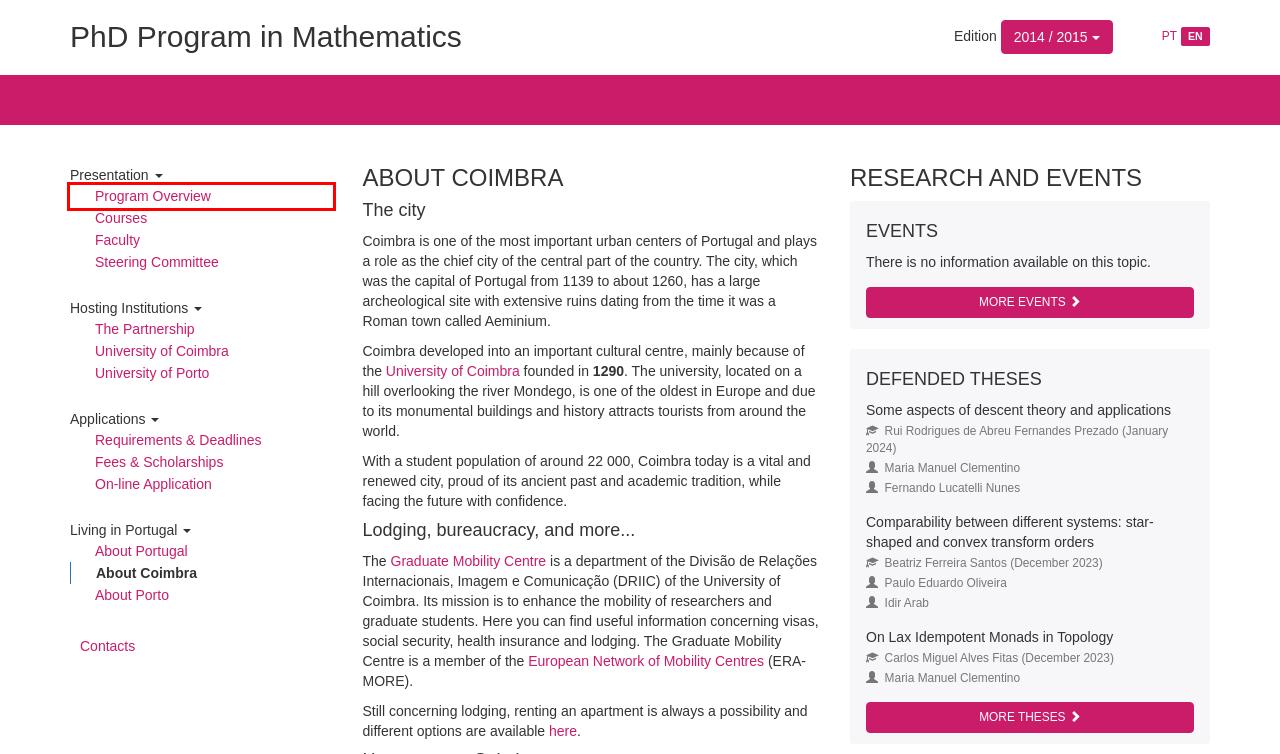Given a screenshot of a webpage with a red bounding box, please pick the webpage description that best fits the new webpage after clicking the element inside the bounding box. Here are the candidates:
A. Touristic guide of Coimbra
B. PhD Program in Mathematics | Programa de Doutoramento em Matemática
C. Casa da Lusofonia - International Student Lounge - Universidade de Coimbra
D. Agenda Cultural de Coimbra (distrito) - Viral Agenda
E. Coimbra - Turismo Centro Portugal
F. Apartments in Coimbra, CASA SAPO - Portugal’s Real Estate Portal
G. Cursos de Português como Língua Estrangeira - Faculdade de Letras - Universidade de Coimbra
H. SMTUC – Transportes Urbanos de Coimbra

B